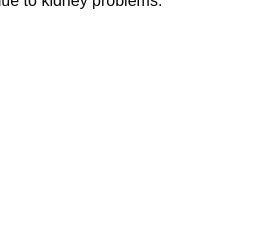How long does the delivery of the Kerbl Cat Tree Square take?
Please give a detailed answer to the question using the information shown in the image.

The delivery timeframe of the Kerbl Cat Tree Square can be found in the caption, which mentions that the expected delivery timeframe is approximately 15 weeks and 5 days, emphasizing its uniqueness and demand in the market.